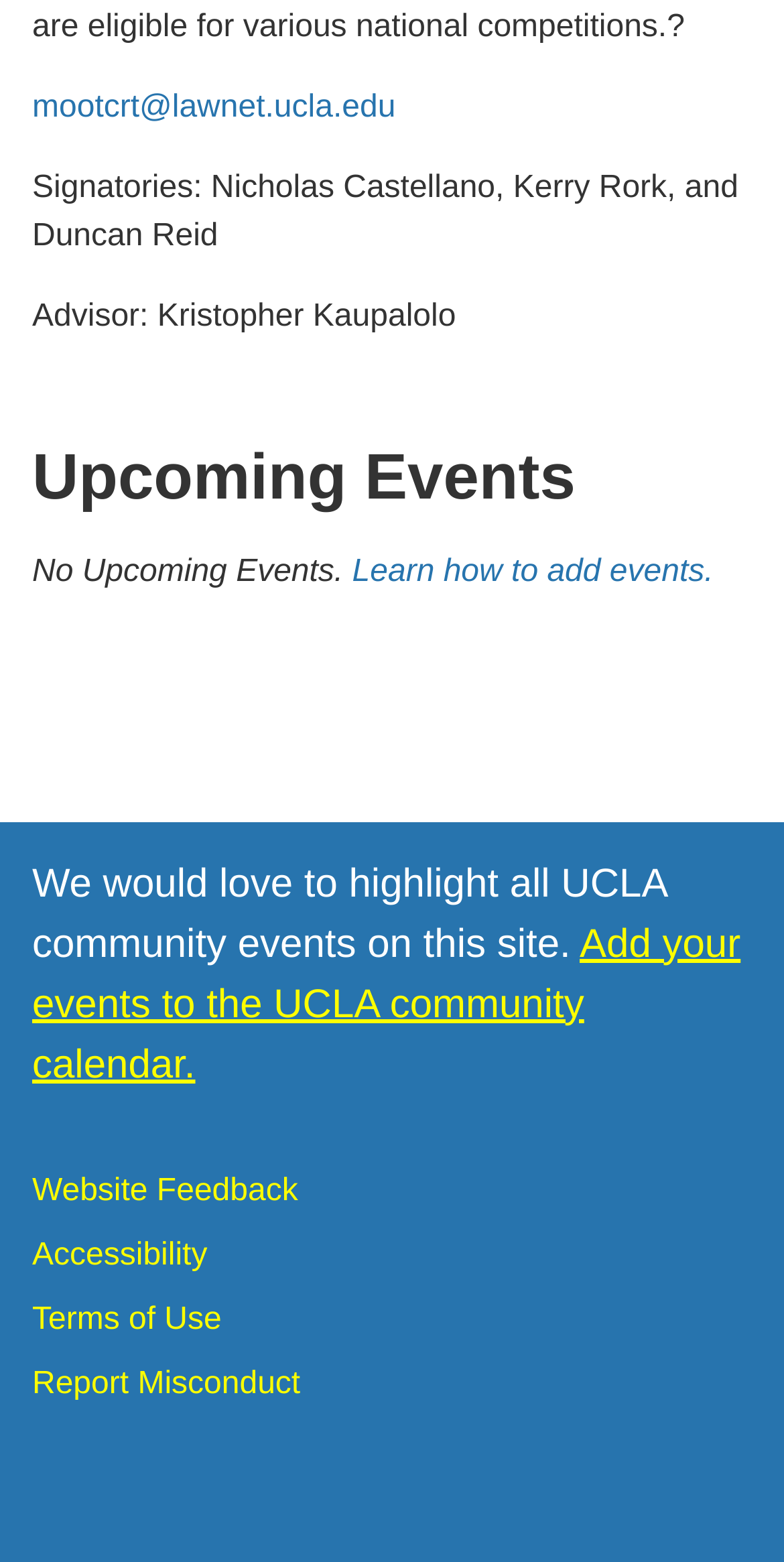How many links are on this webpage?
Based on the screenshot, answer the question with a single word or phrase.

8